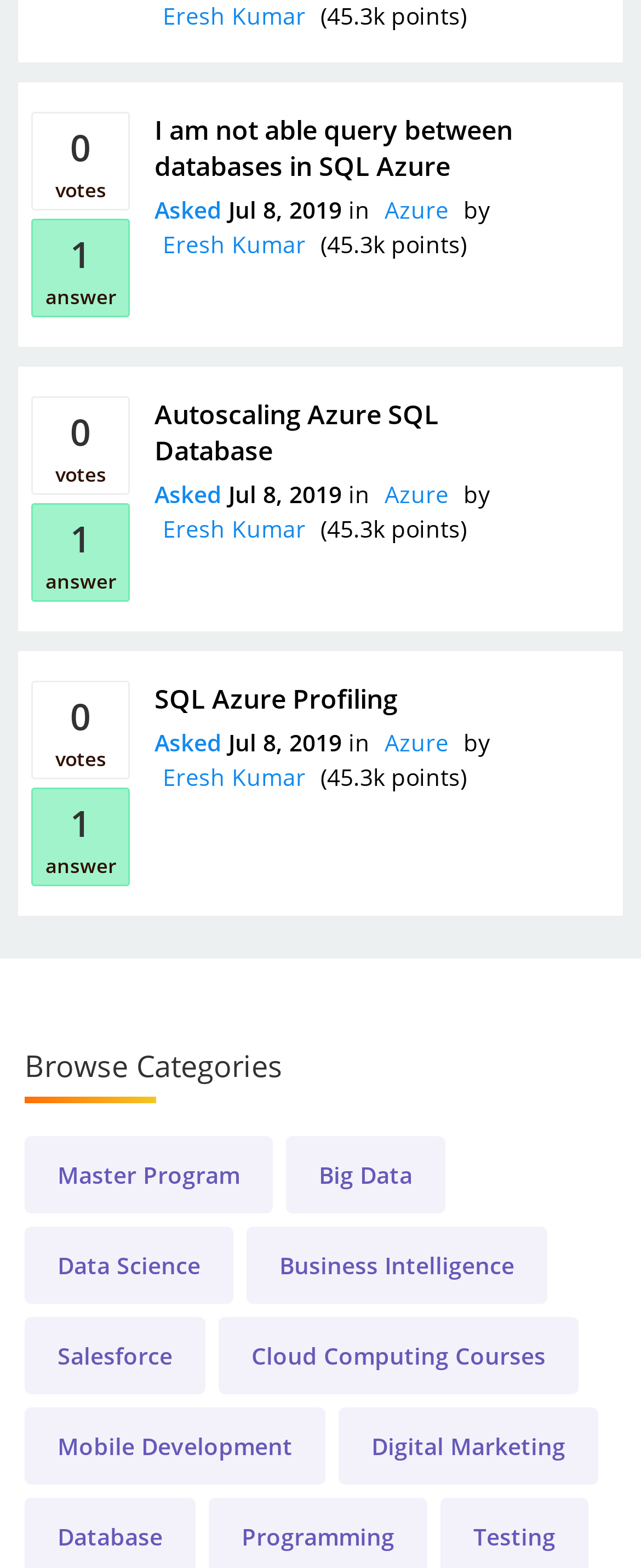Determine the bounding box coordinates of the region that needs to be clicked to achieve the task: "View the 'Autoscaling Azure SQL Database' answer".

[0.241, 0.252, 0.685, 0.298]